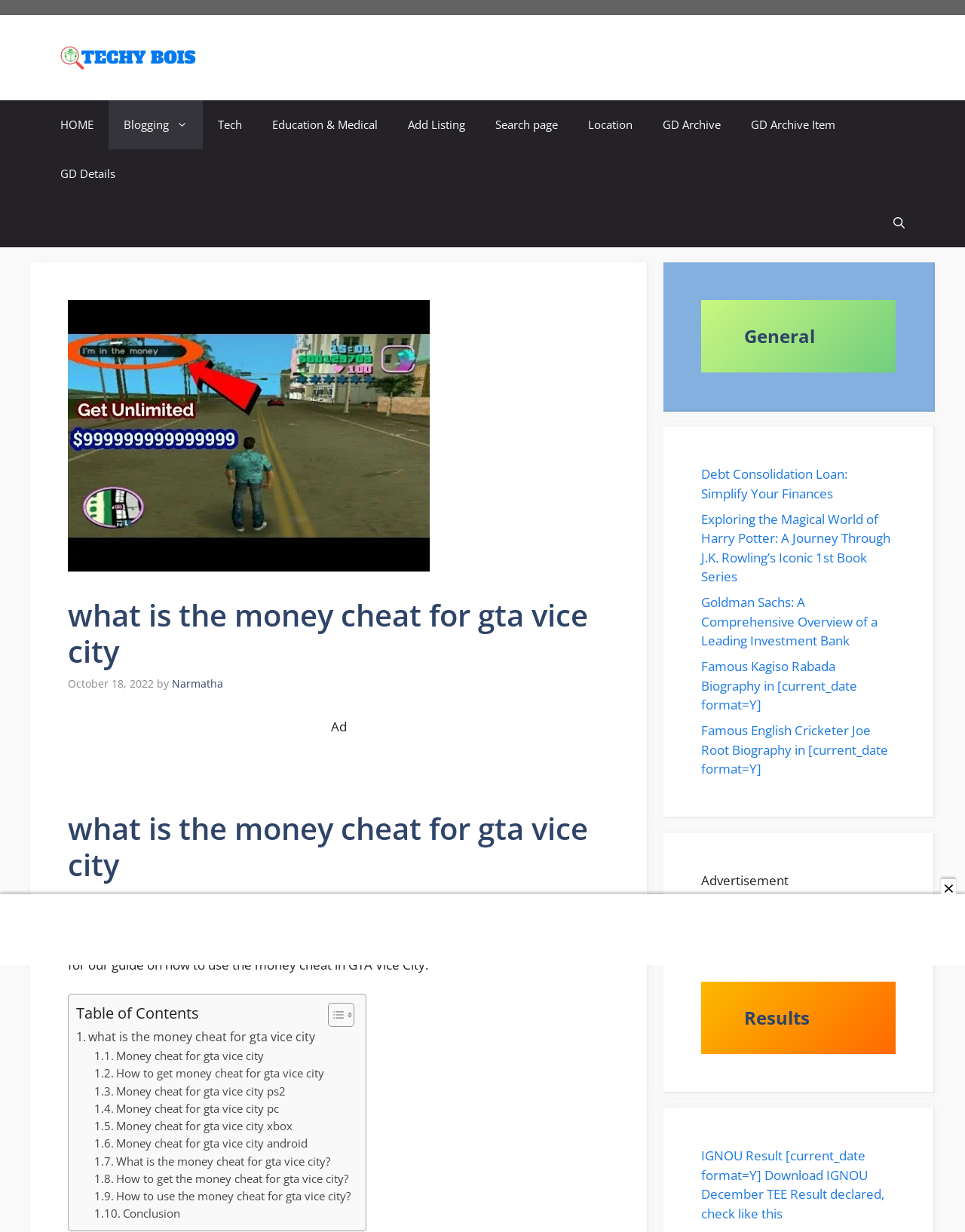What is the game being discussed in the article?
Please look at the screenshot and answer using one word or phrase.

Grand Theft Auto Vice City